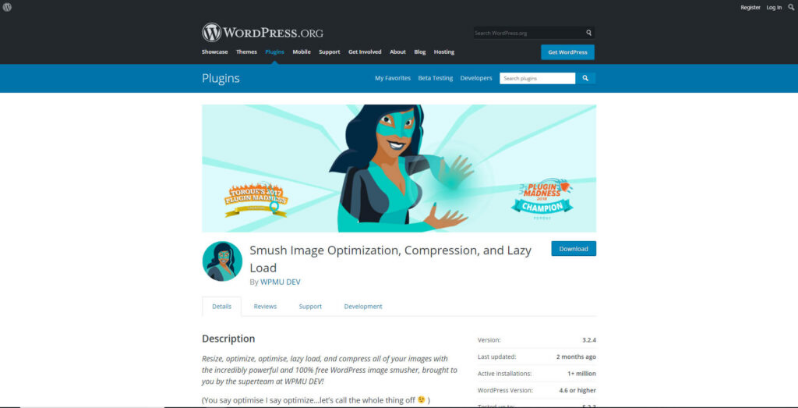Using the details from the image, please elaborate on the following question: What is the benefit of using Smush for website performance?

The accompanying text offers a glimpse into the functionality and advantages of using Smush for enhancing website performance, making it an essential tool for web developers and content creators alike.